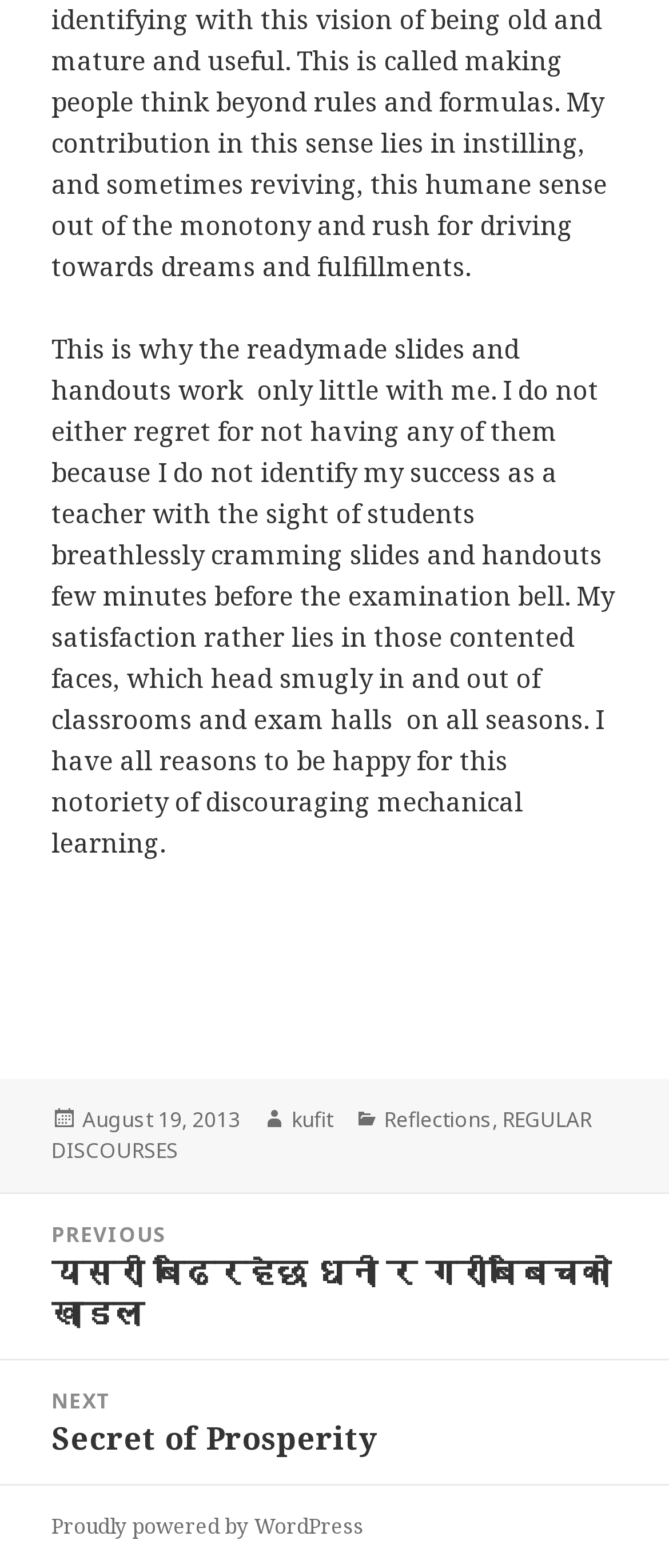What is the category of the post?
Please provide an in-depth and detailed response to the question.

I found the category of the post by looking at the footer section of the webpage, where it says 'Categories' followed by the categories 'Reflections' and 'REGULAR DISCOURSES'.